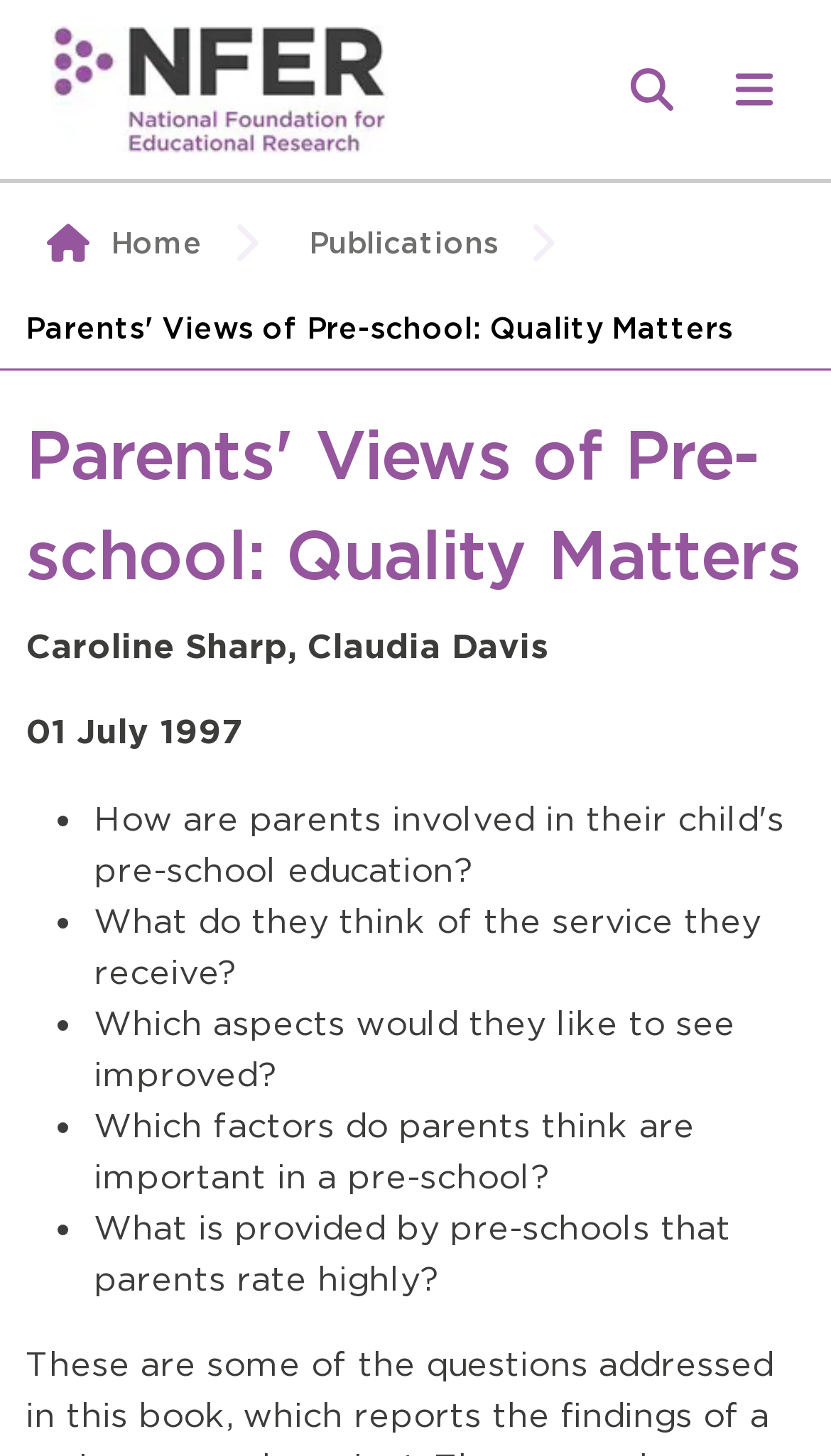What is the date of publication of this research?
Based on the image, answer the question in a detailed manner.

The date '01 July 1997' is mentioned below the title of the research, indicating the date of publication.